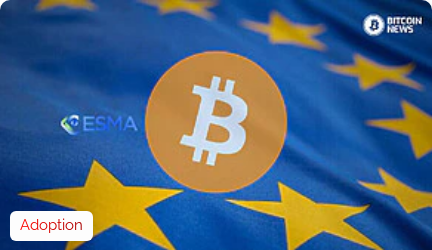Give a detailed account of what is happening in the image.

The image prominently features the Bitcoin logo, set against a backdrop of the European Union flag, symbolizing the integration of cryptocurrency within European regulatory frameworks. The flag's blue color is adorned with yellow stars, representative of the EU, while the central Bitcoin emblem is highlighted in a circular orange format. In the top left, the logo of ESMA (European Securities and Markets Authority) appears, indicating a regulatory context. This image is linked to an article discussing the growing adoption of Bitcoin in the European financial landscape, and it reflects the evolving narrative around cryptocurrency regulation and acceptance in major markets. The caption "Adoption" emphasizes the article's focus on Bitcoin's integration into mainstream financial systems.